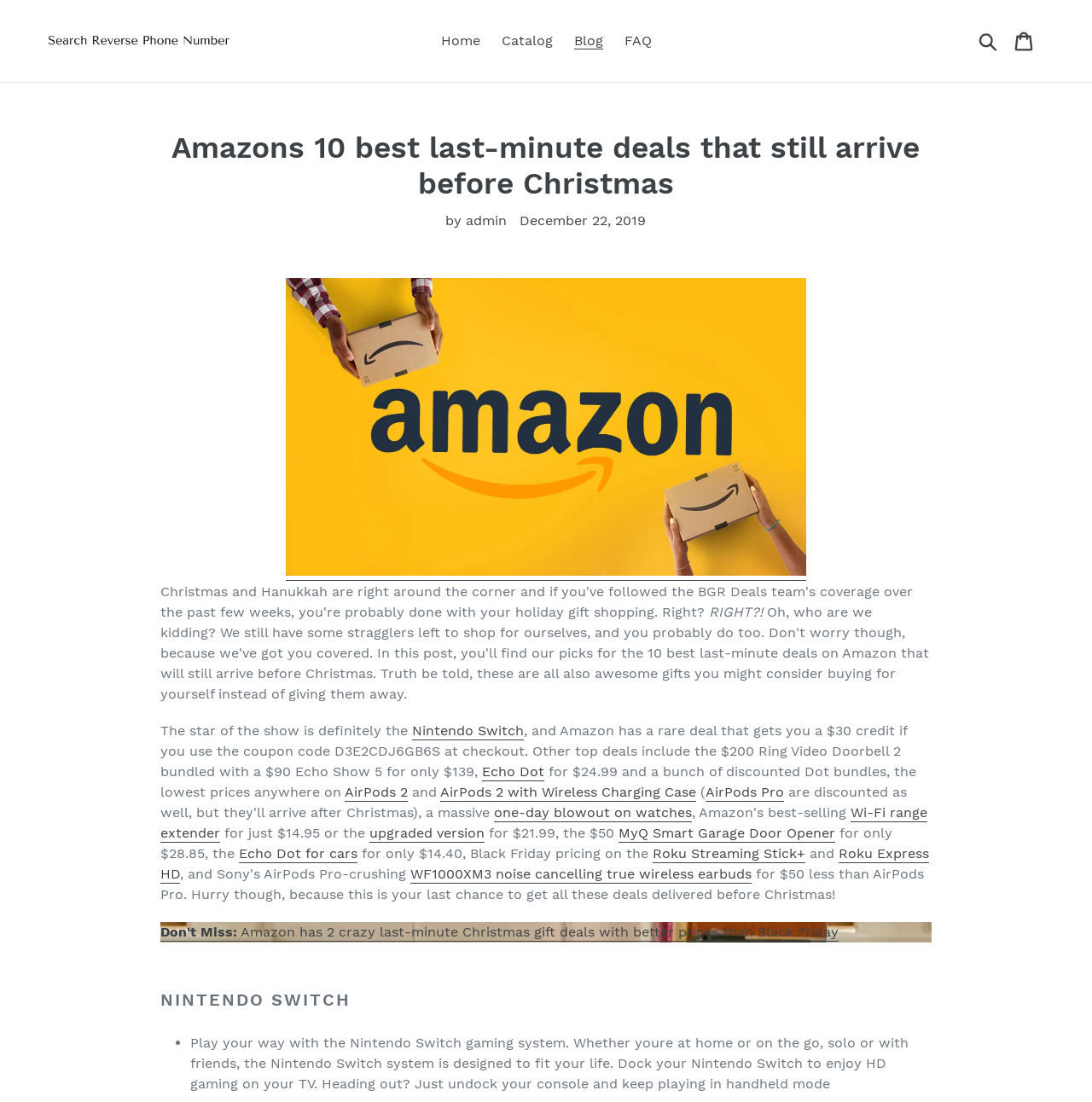Please identify the bounding box coordinates of the area that needs to be clicked to follow this instruction: "Read about Nintendo Switch".

[0.147, 0.898, 0.853, 0.916]